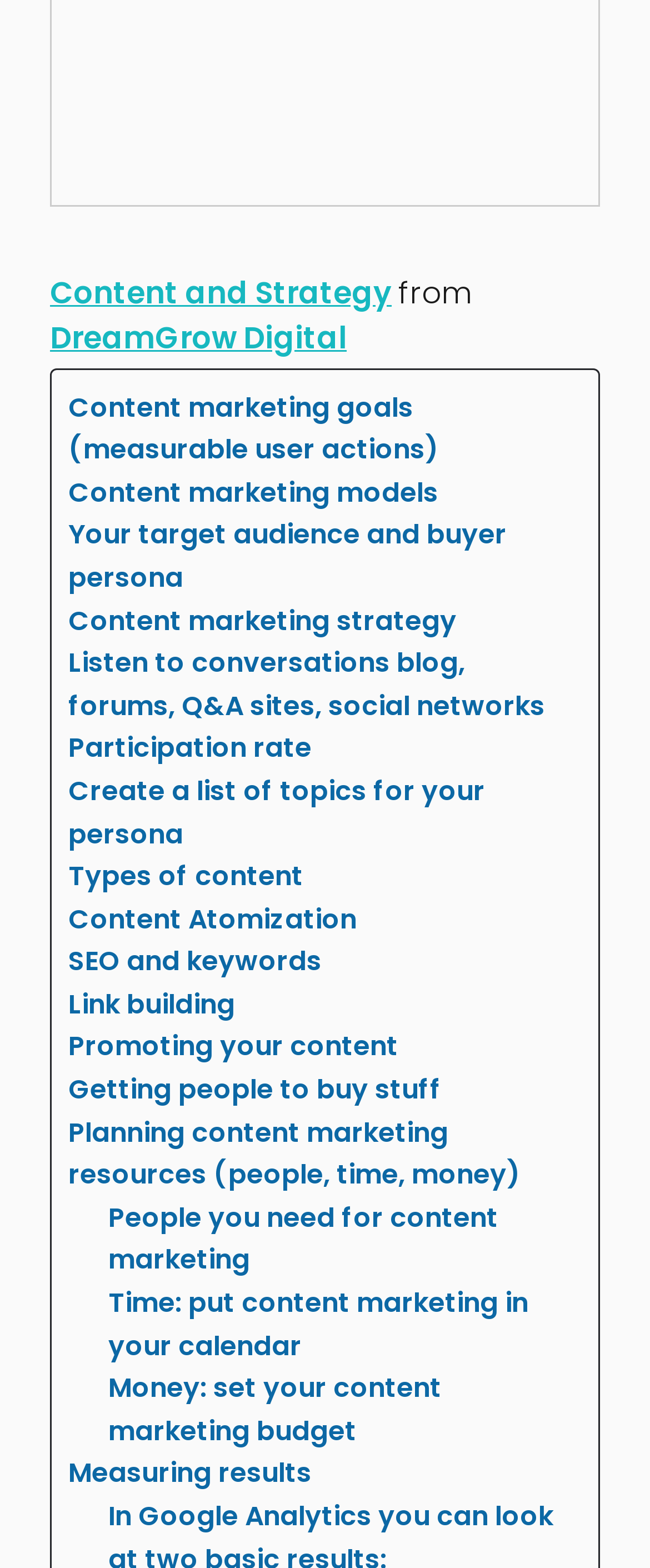Please locate the bounding box coordinates for the element that should be clicked to achieve the following instruction: "Check 'Measuring results'". Ensure the coordinates are given as four float numbers between 0 and 1, i.e., [left, top, right, bottom].

[0.105, 0.926, 0.479, 0.954]